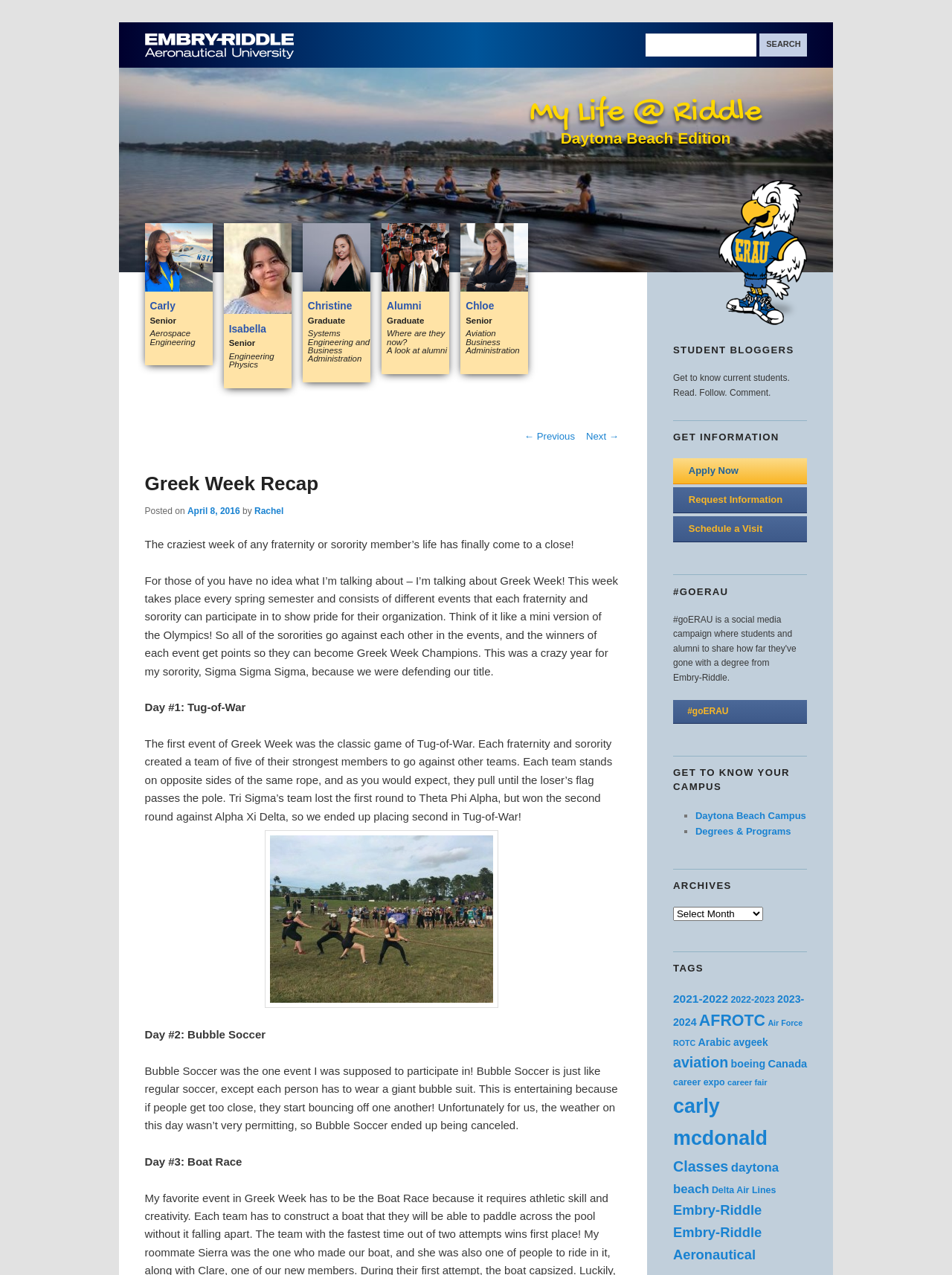Please provide the bounding box coordinate of the region that matches the element description: 400 Wisconsin State Trail. Coordinates should be in the format (top-left x, top-left y, bottom-right x, bottom-right y) and all values should be between 0 and 1.

None